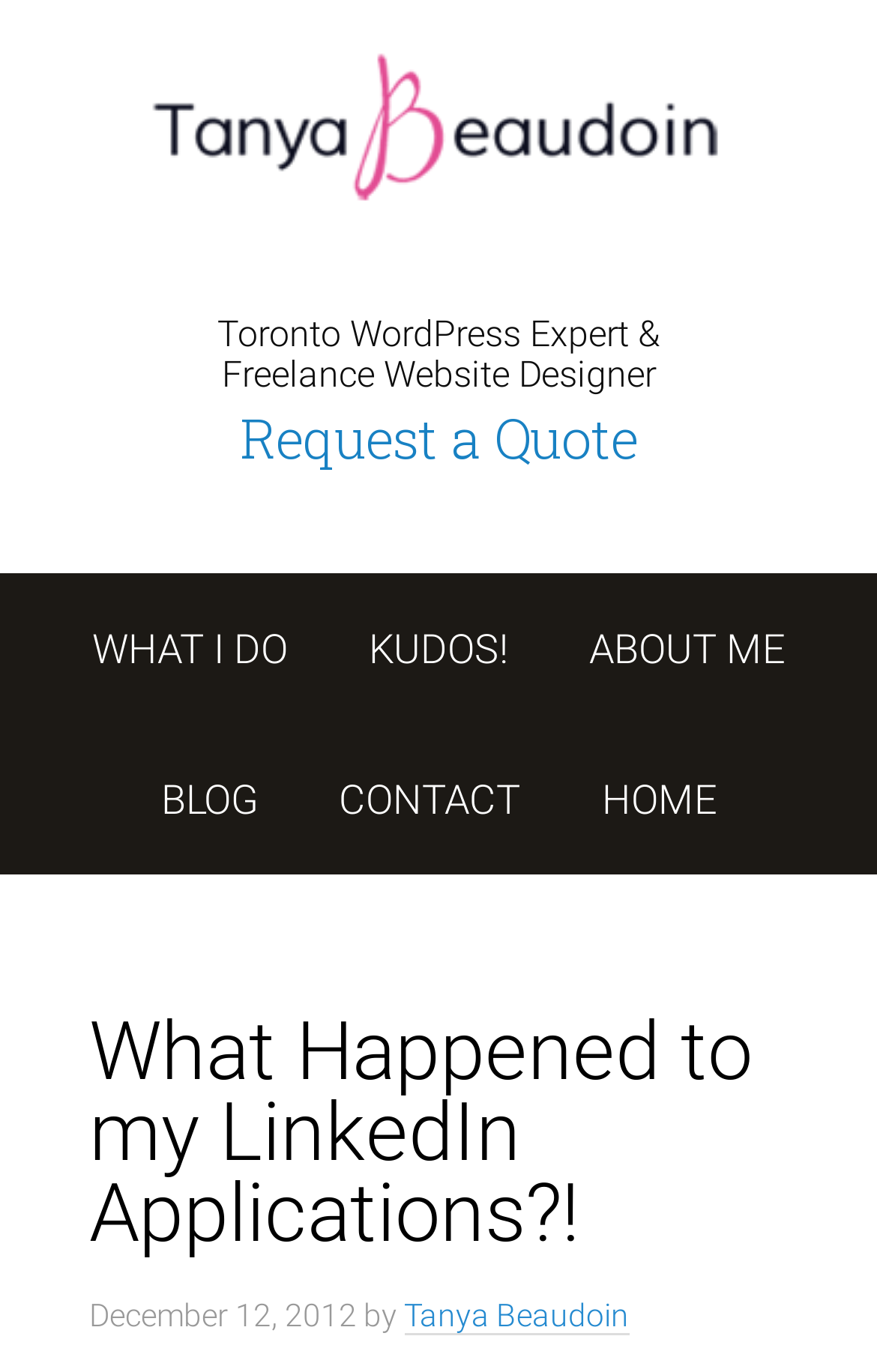What is the profession of the website owner?
Answer the question with as much detail as possible.

Based on the static text 'Freelance Website Designer' located at [0.253, 0.257, 0.747, 0.288], it can be inferred that the website owner is a freelance website designer.